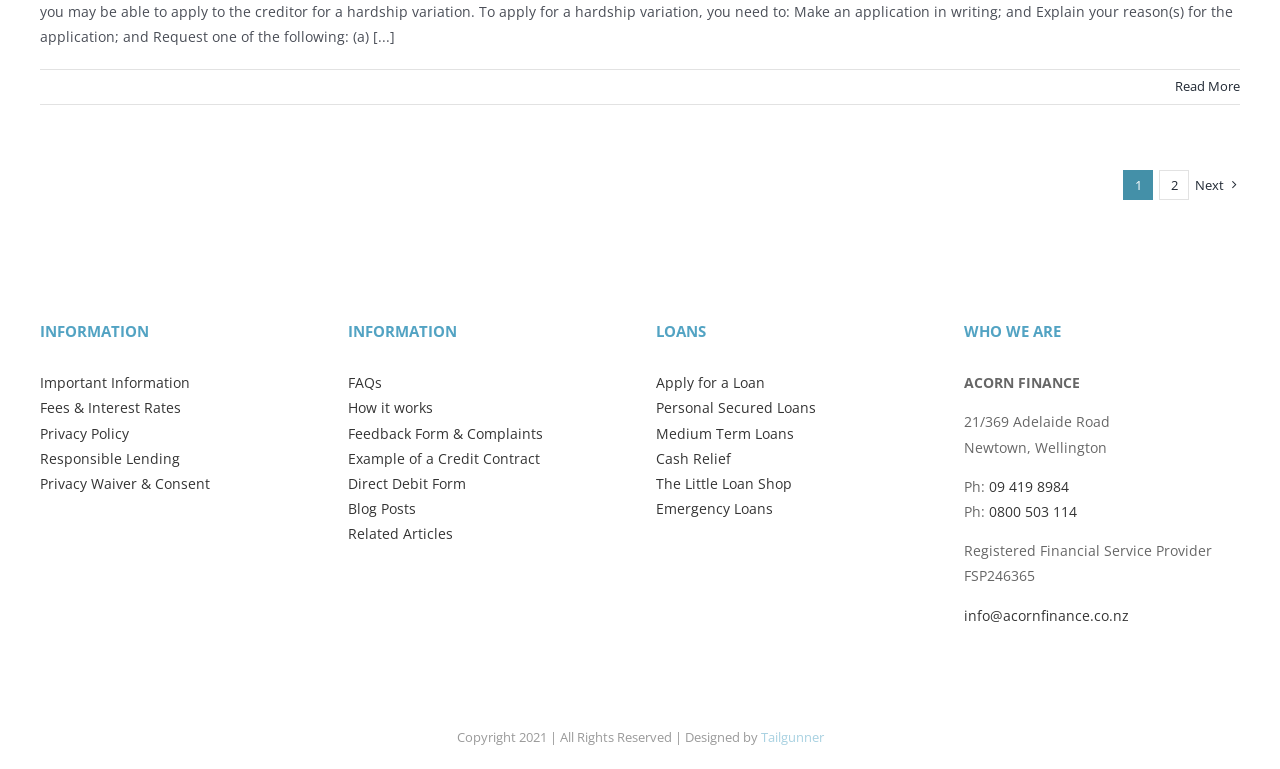Specify the bounding box coordinates of the area to click in order to follow the given instruction: "Go to the next page."

[0.934, 0.221, 0.956, 0.26]